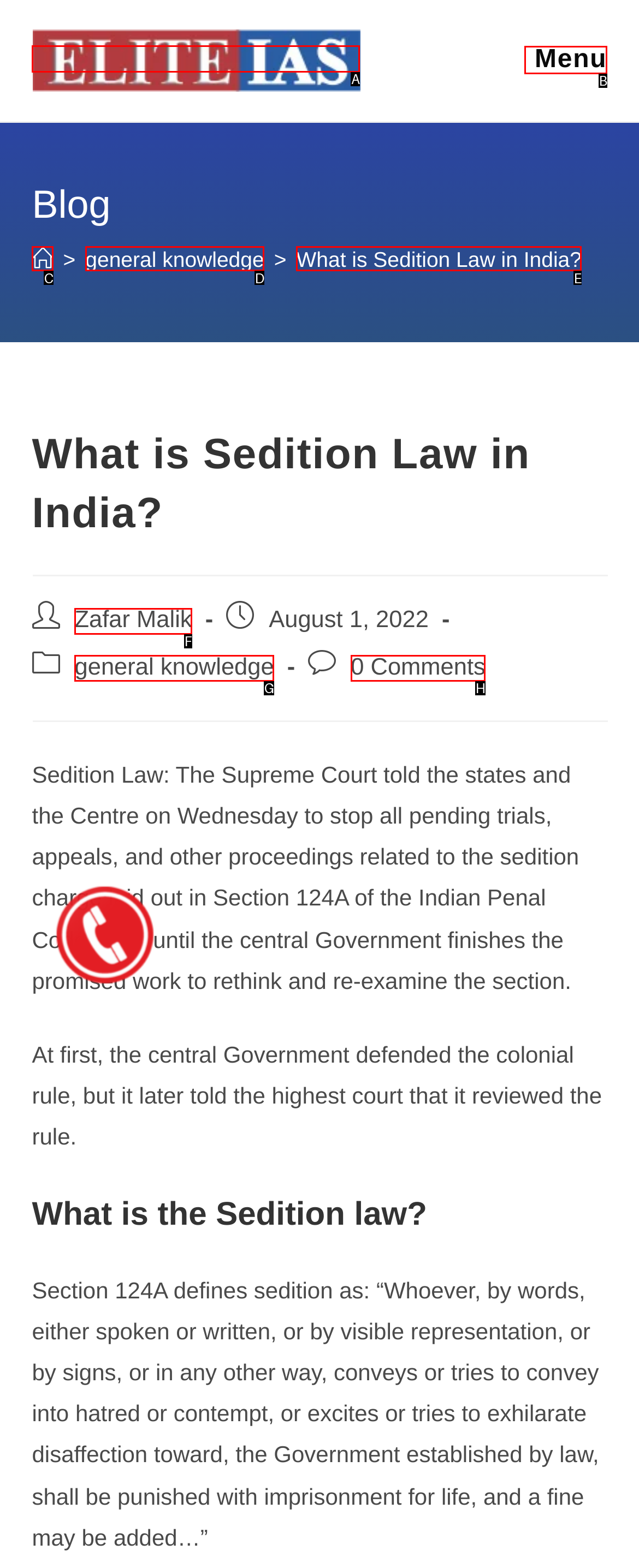Based on the task: Click the 'Eliteias' link, which UI element should be clicked? Answer with the letter that corresponds to the correct option from the choices given.

A